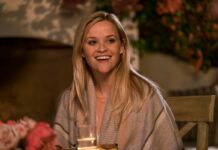What type of arrangements surround the woman?
Please answer the question with a detailed and comprehensive explanation.

The caption describes the environment as warmly lit and intimate, with lush floral arrangements adding elegance to the setting, which suggests that the woman is surrounded by beautiful flowers.